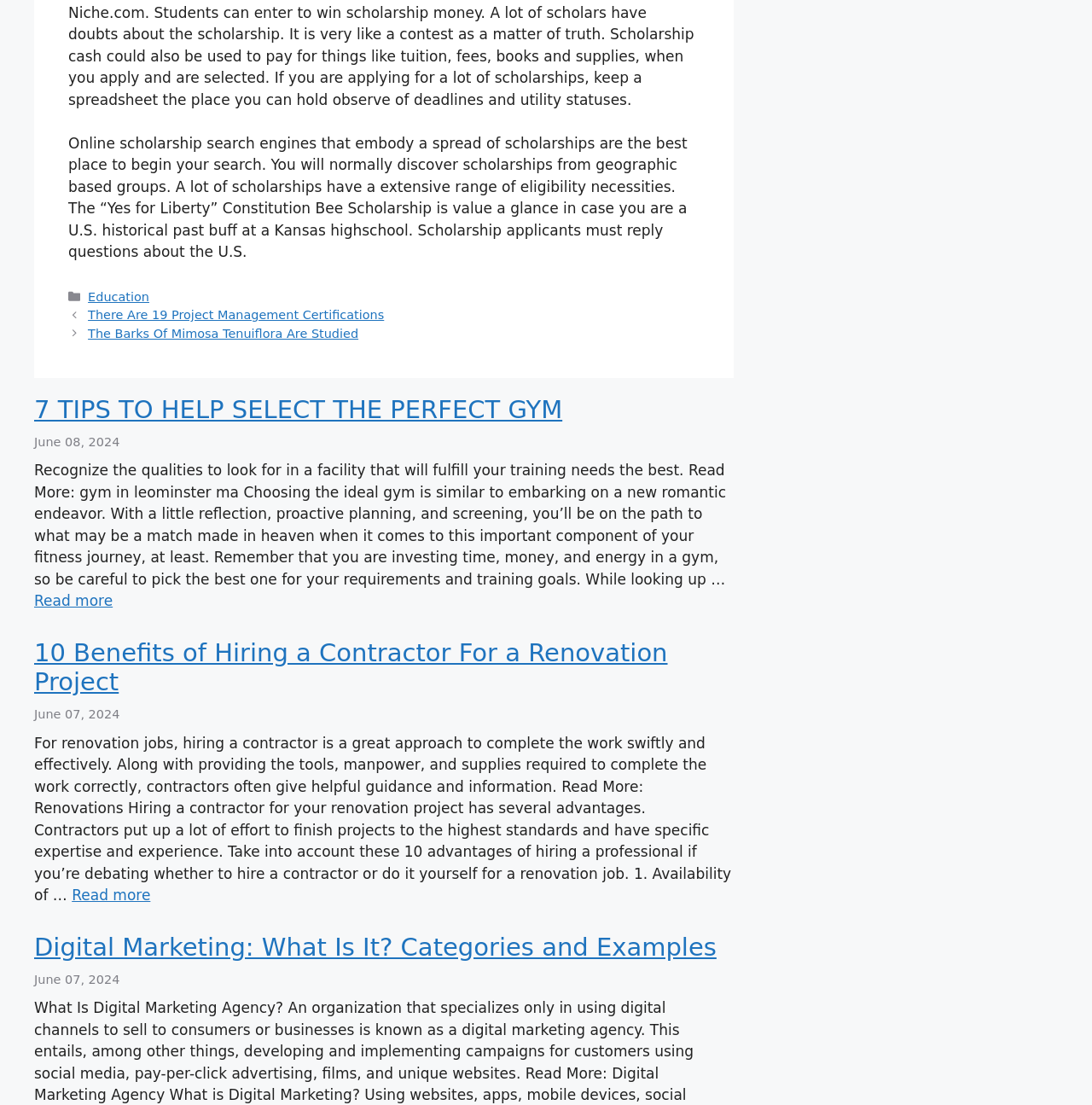Find the bounding box of the UI element described as follows: "Read more".

[0.031, 0.536, 0.103, 0.551]